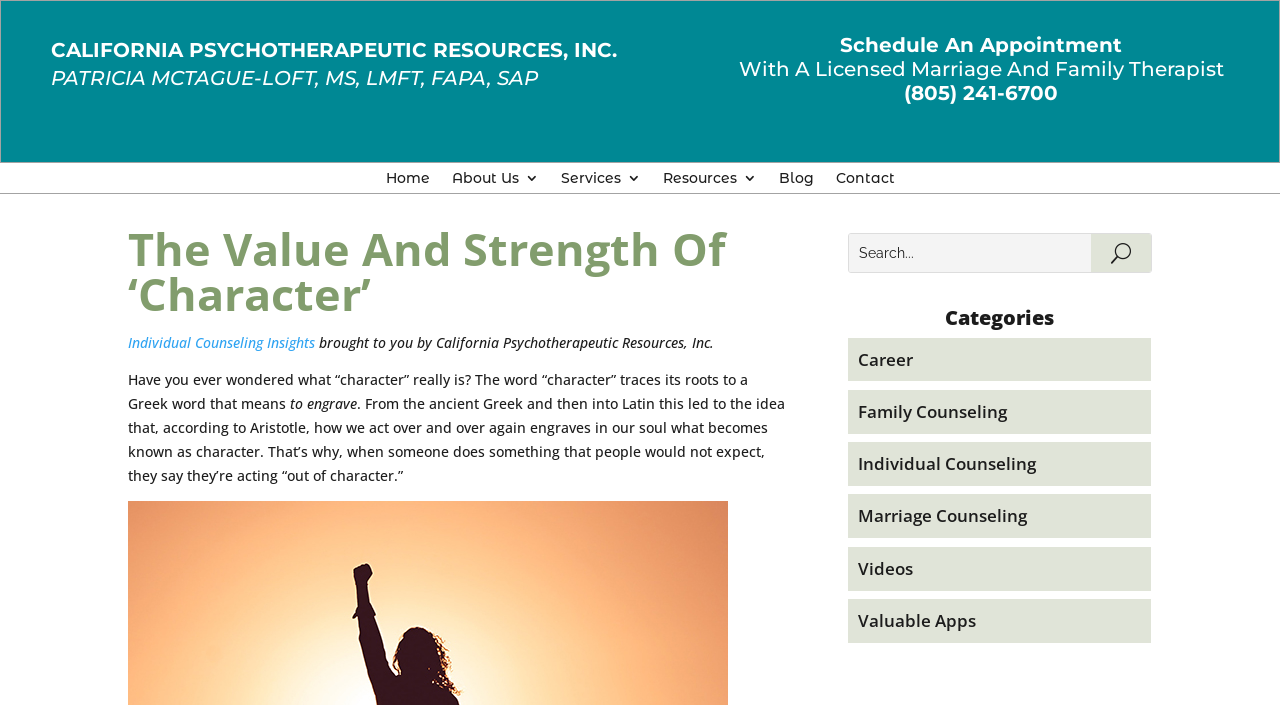Locate the UI element described by Resources and provide its bounding box coordinates. Use the format (top-left x, top-left y, bottom-right x, bottom-right y) with all values as floating point numbers between 0 and 1.

[0.518, 0.243, 0.591, 0.274]